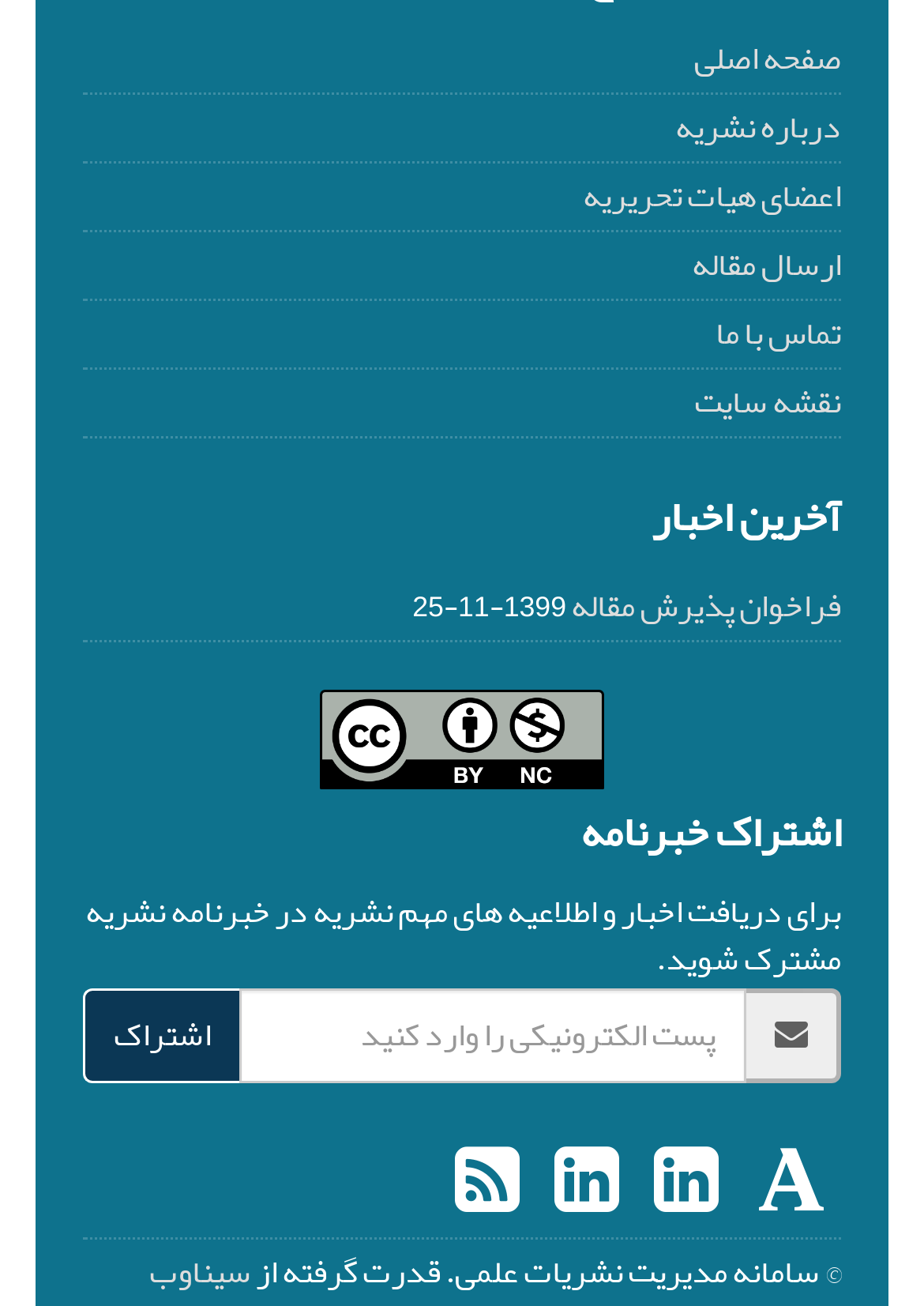Please identify the bounding box coordinates of the element's region that should be clicked to execute the following instruction: "subscribe to newsletter". The bounding box coordinates must be four float numbers between 0 and 1, i.e., [left, top, right, bottom].

[0.09, 0.756, 0.259, 0.829]